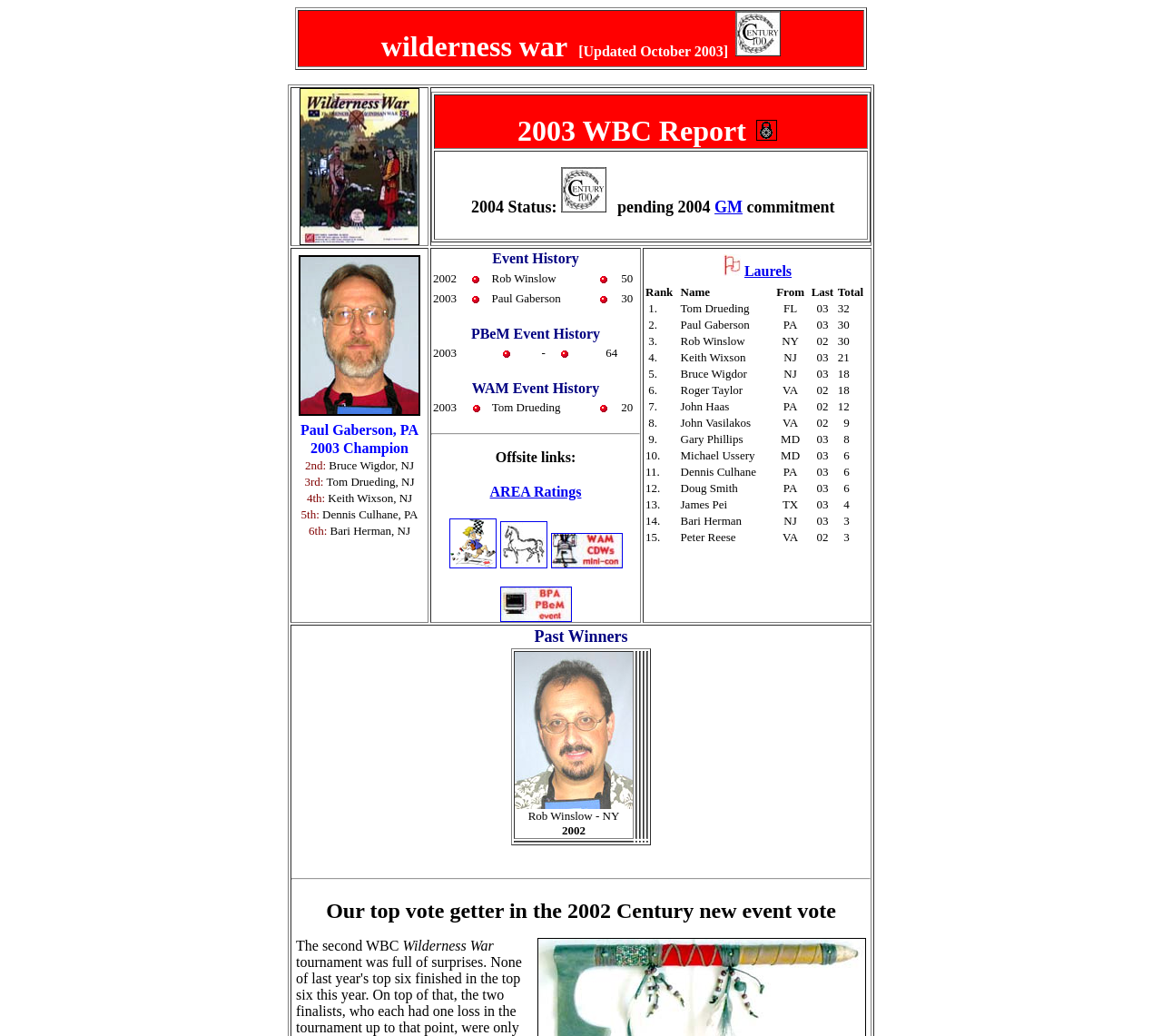From the given element description: "AREA Ratings", find the bounding box for the UI element. Provide the coordinates as four float numbers between 0 and 1, in the order [left, top, right, bottom].

[0.422, 0.467, 0.5, 0.482]